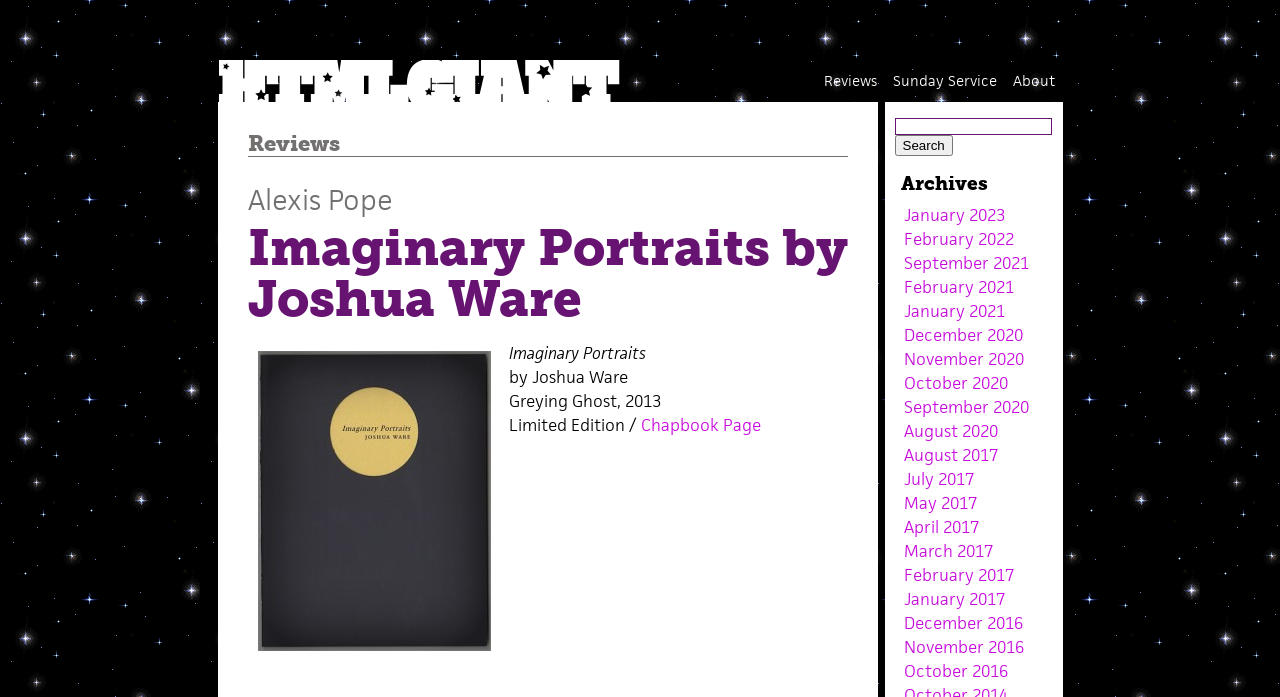Locate the coordinates of the bounding box for the clickable region that fulfills this instruction: "Go to the 'Archives' section".

[0.704, 0.252, 0.818, 0.275]